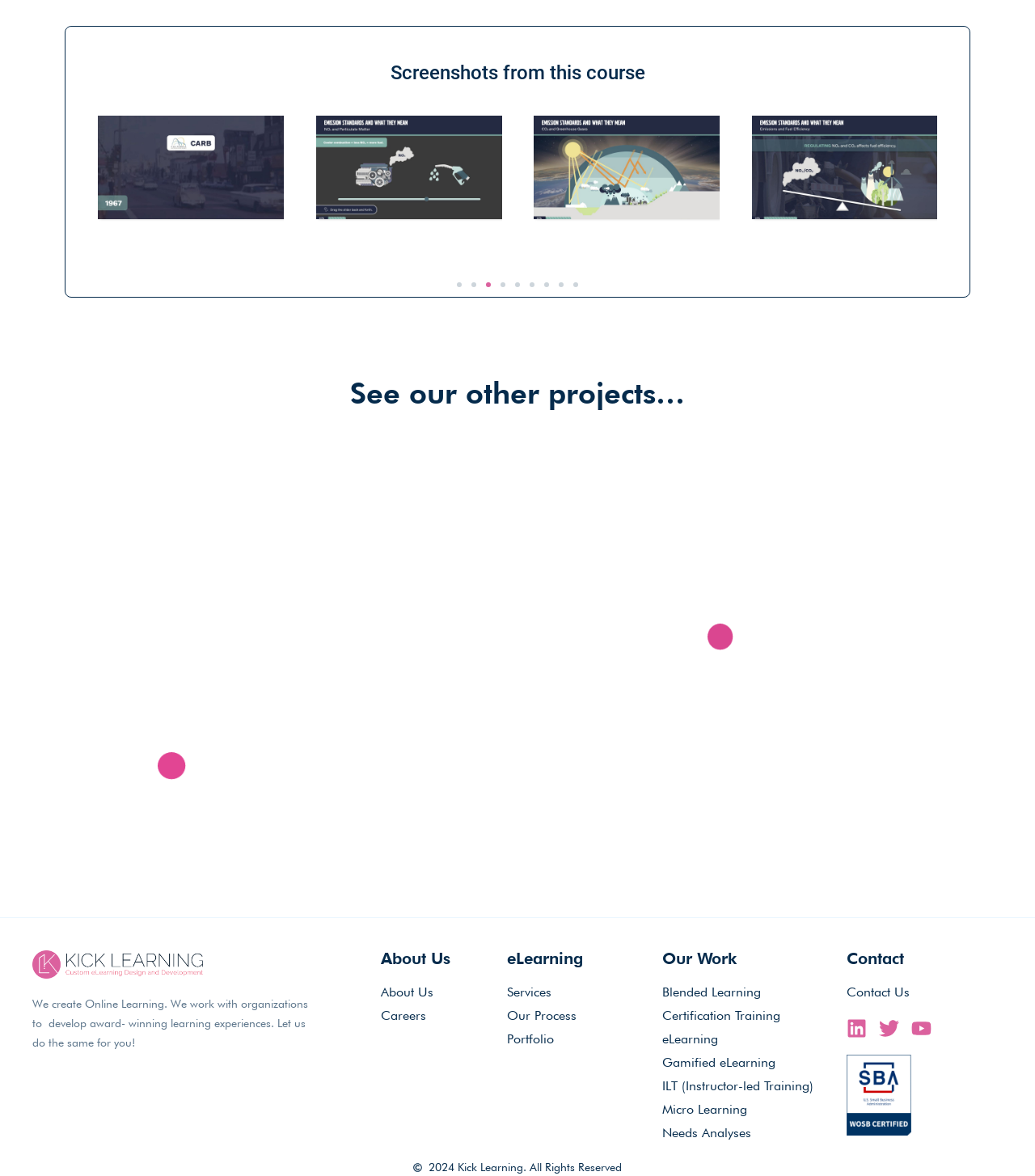What is the company's tagline? Look at the image and give a one-word or short phrase answer.

We create Online Learning